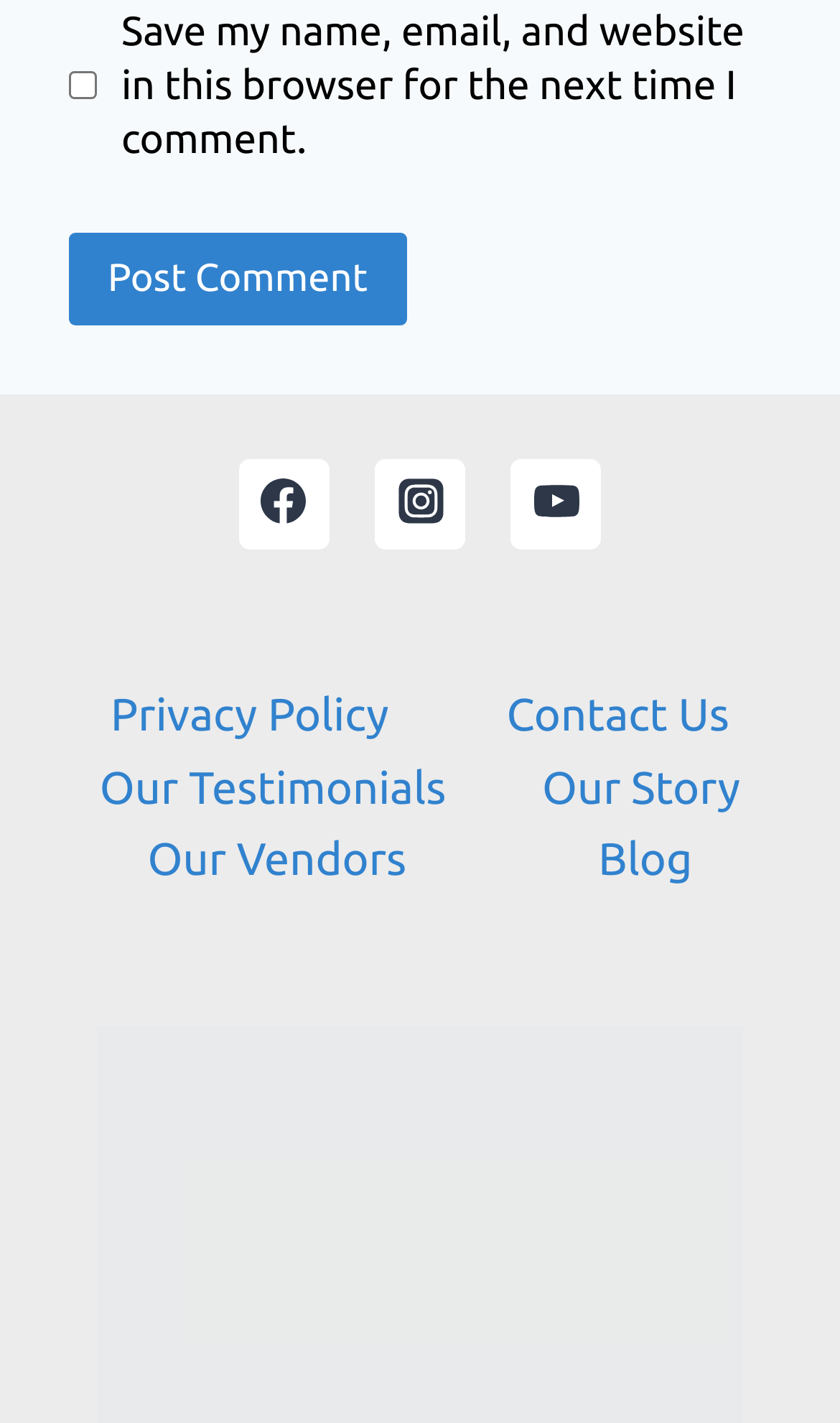Show the bounding box coordinates of the region that should be clicked to follow the instruction: "search for something."

None